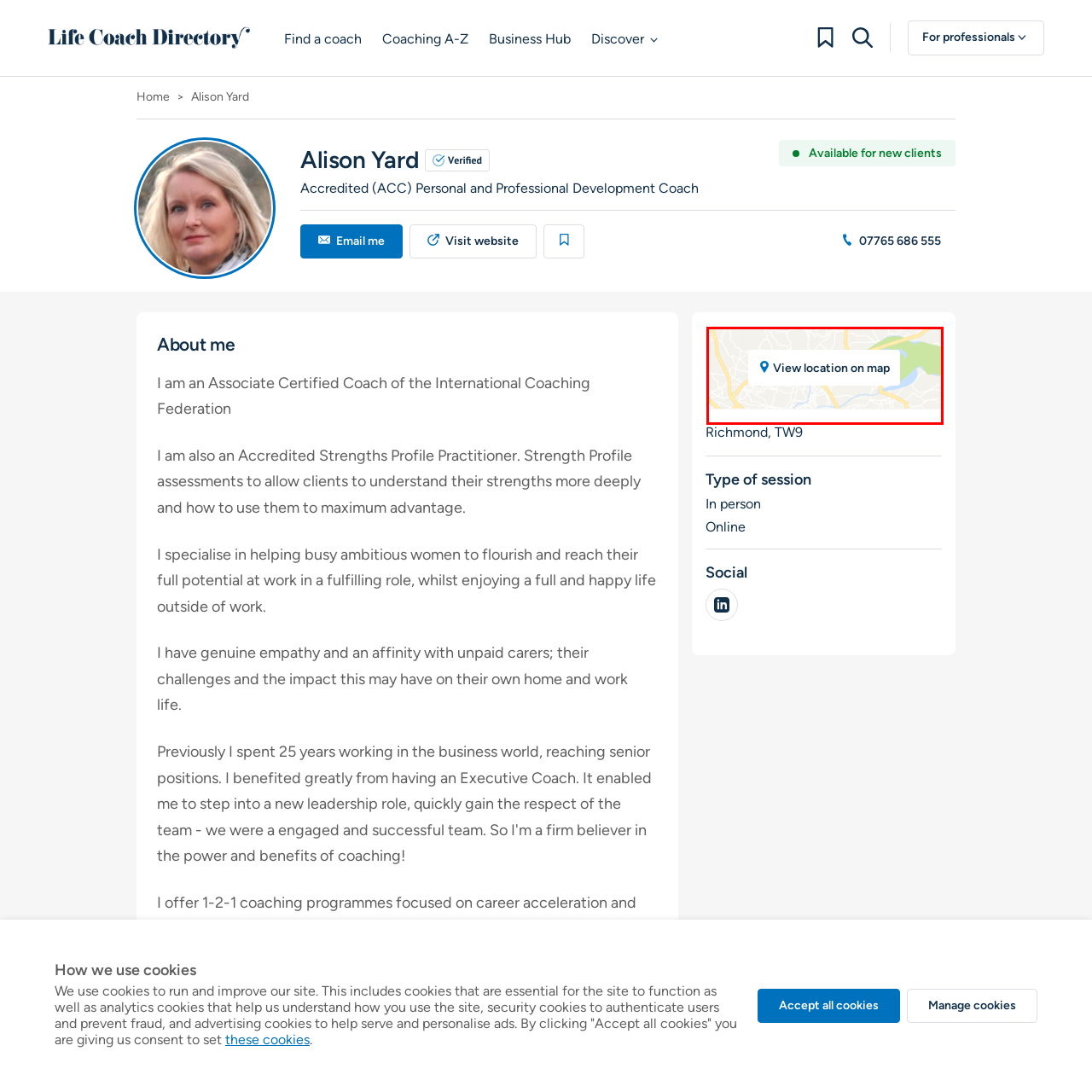In which city is Alison Yard based?
Direct your attention to the area of the image outlined in red and provide a detailed response based on the visual information available.

According to the caption, Alison Yard is based in Richmond, TW9. This information is provided to help potential clients understand the location of Alison Yard's services.